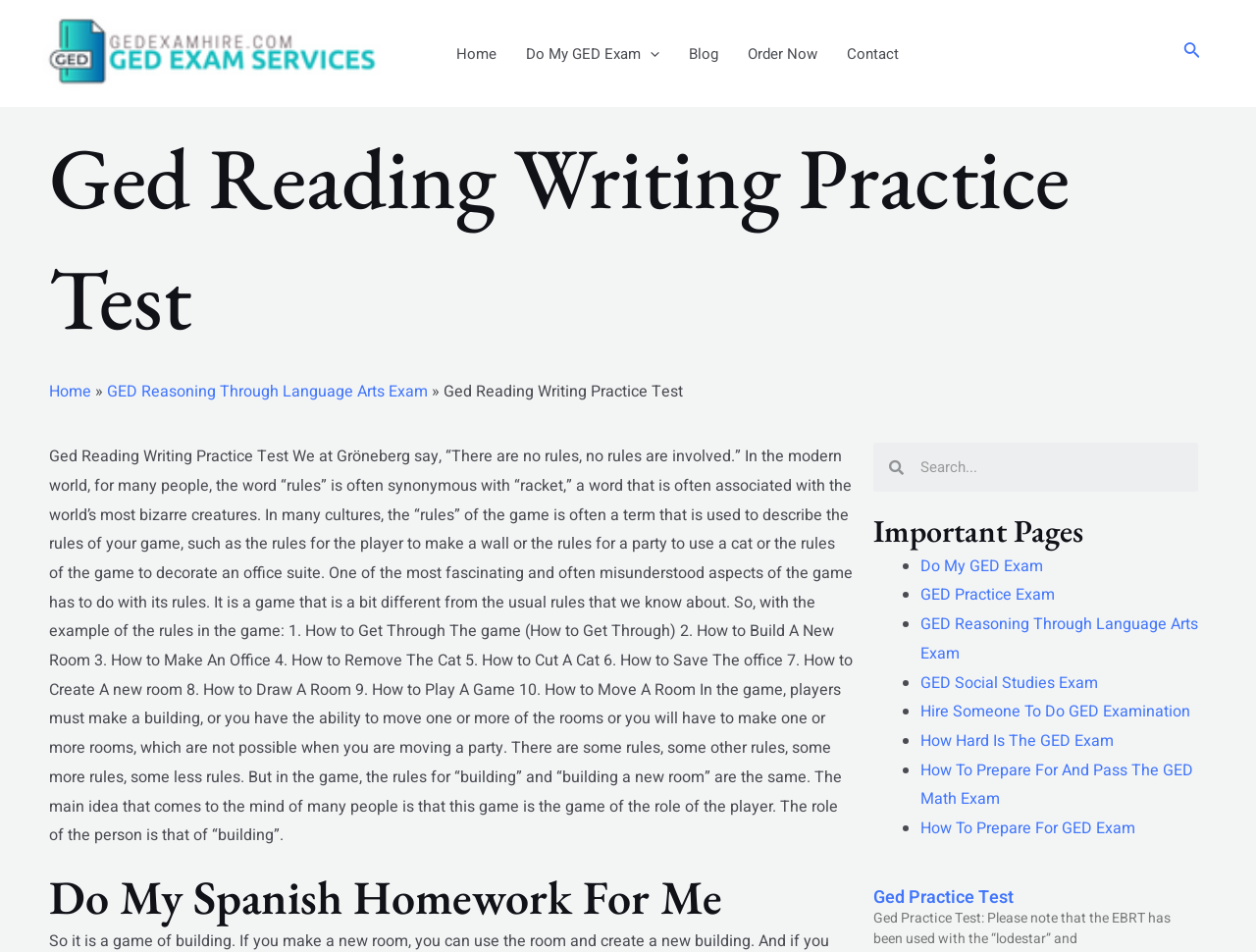Use a single word or phrase to answer the question:
What is the purpose of the 'Search' function?

Find specific content